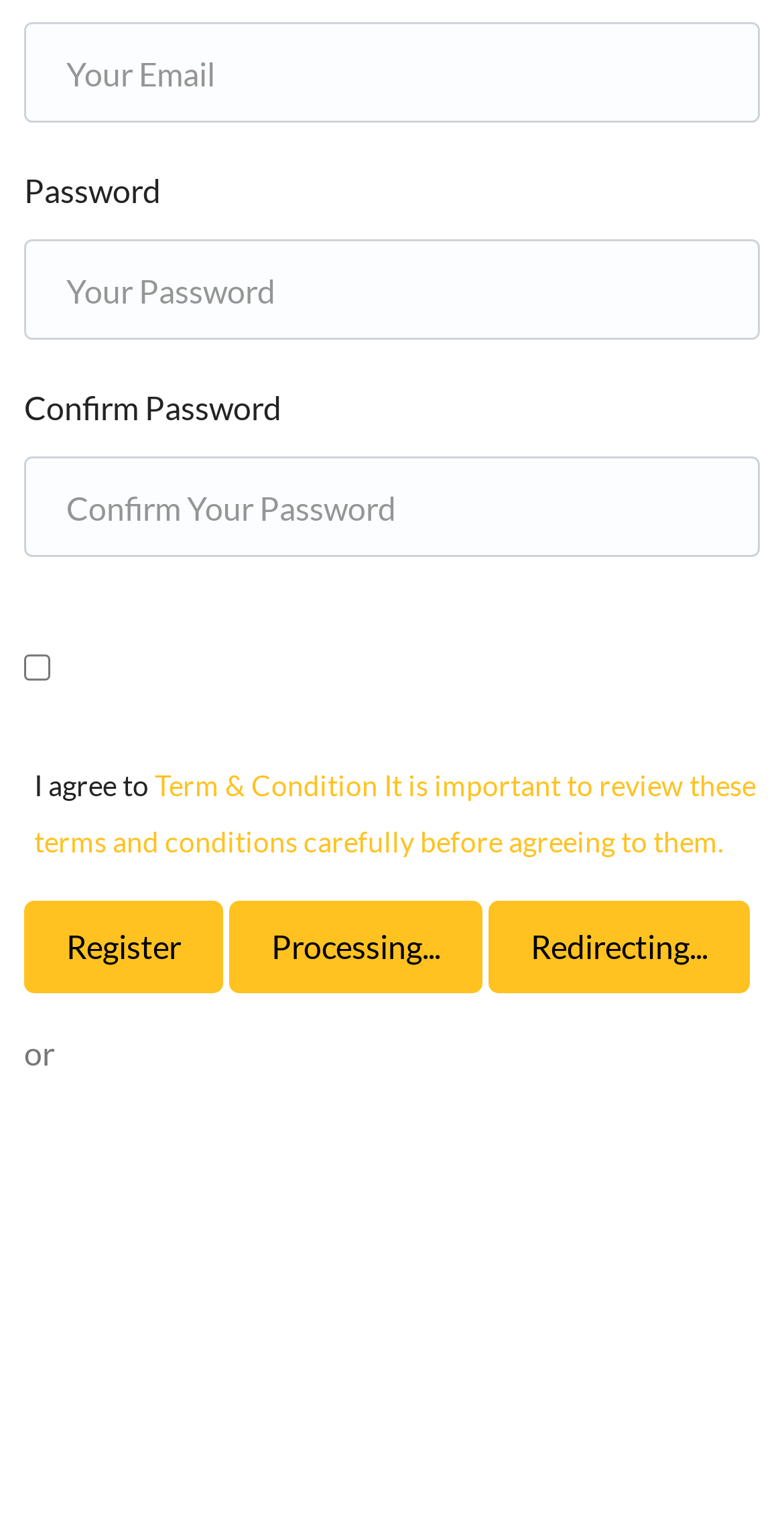Locate the bounding box coordinates of the clickable part needed for the task: "Agree to terms and conditions".

[0.031, 0.407, 0.064, 0.473]